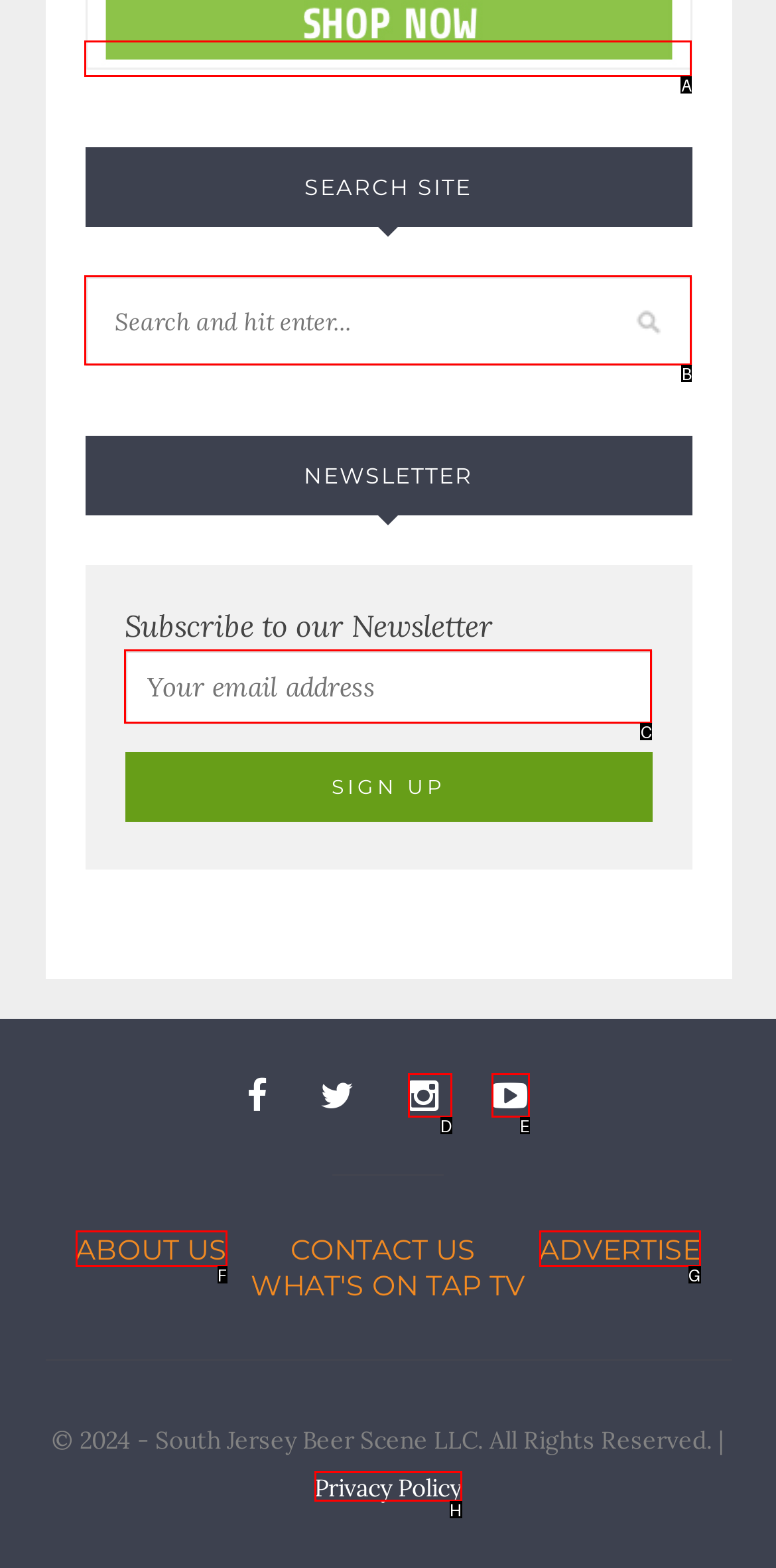Select the letter that corresponds to the description: About Us. Provide your answer using the option's letter.

F